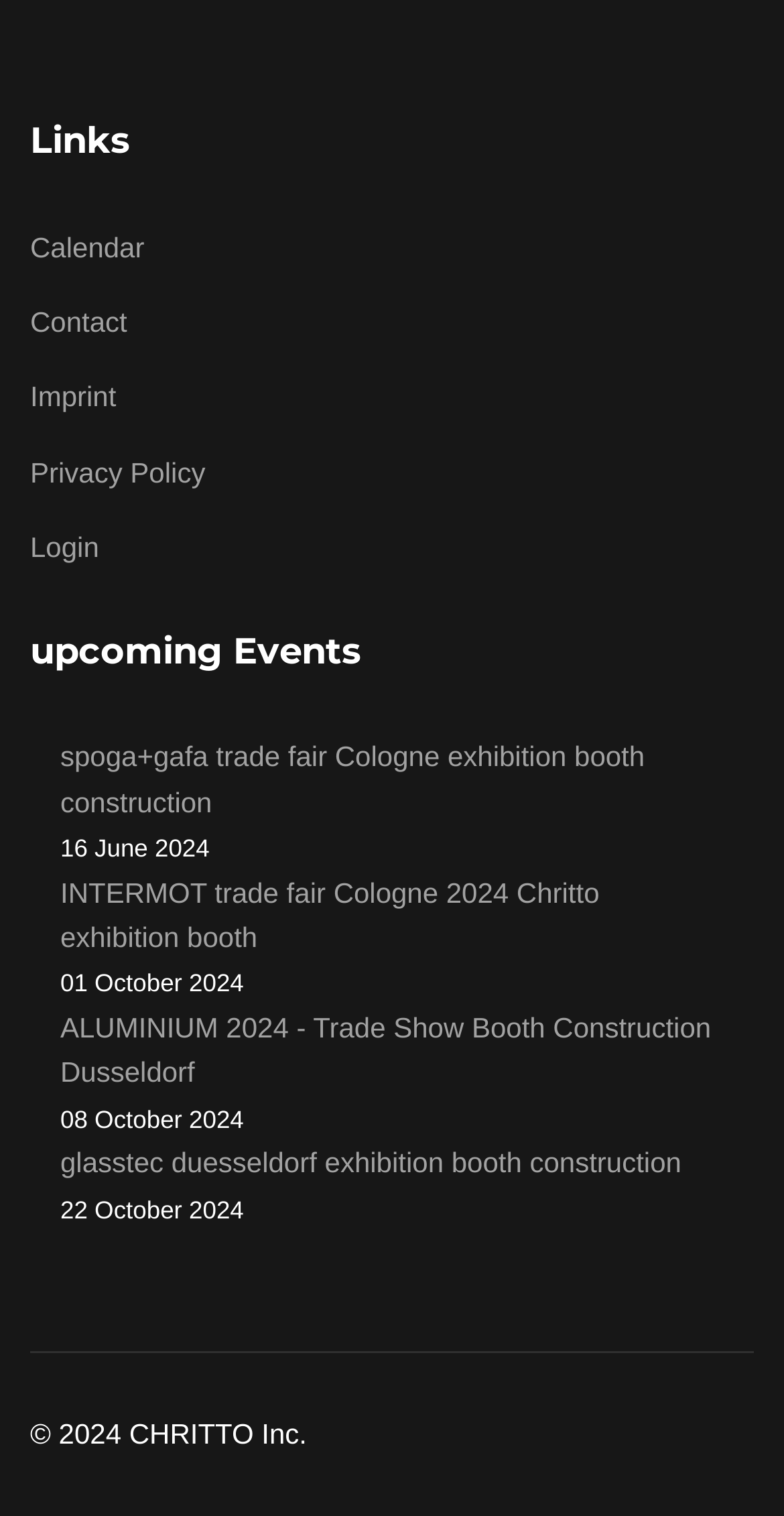Identify the bounding box coordinates for the element you need to click to achieve the following task: "Click on Calendar". Provide the bounding box coordinates as four float numbers between 0 and 1, in the form [left, top, right, bottom].

[0.038, 0.148, 0.962, 0.178]